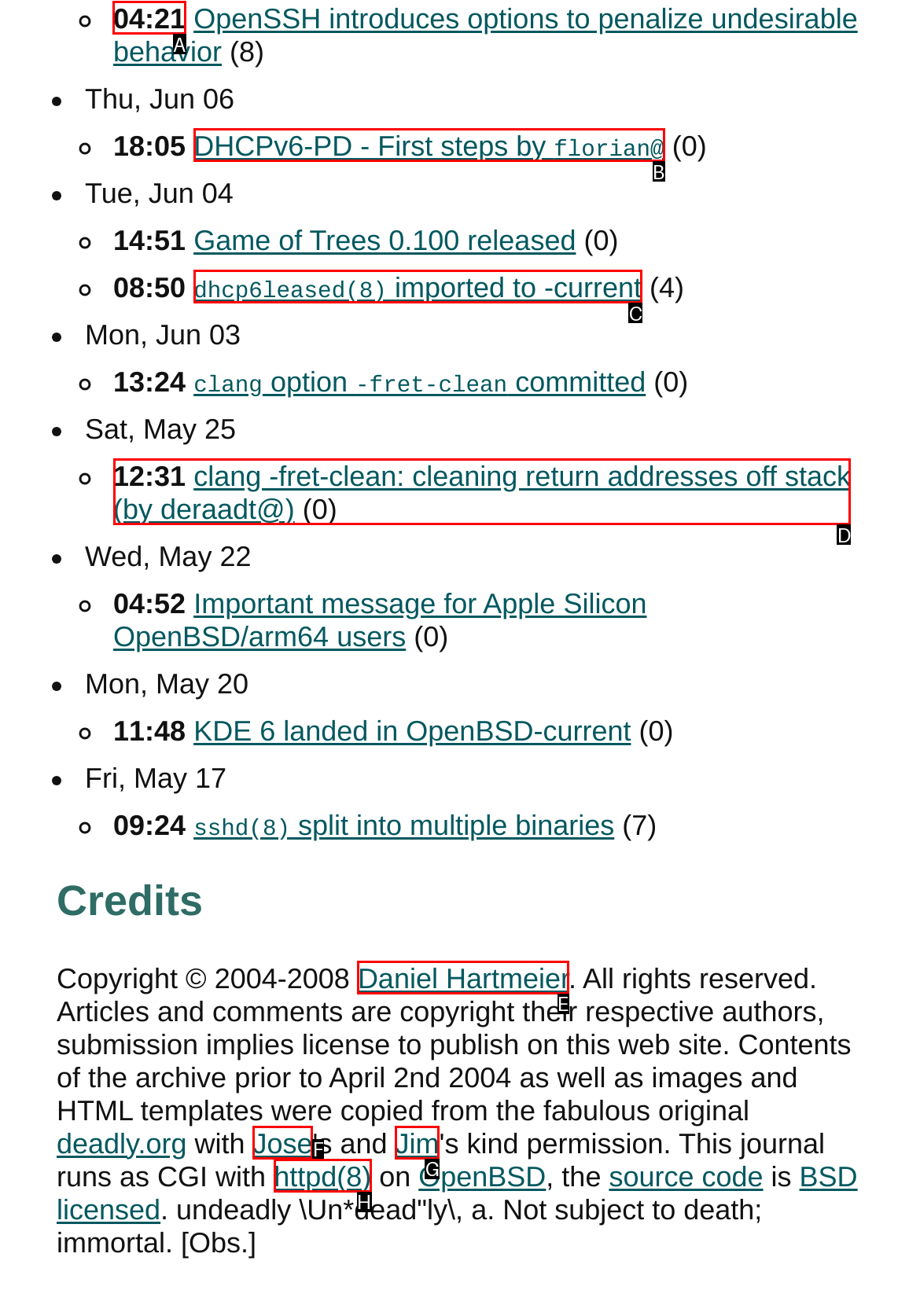Which lettered option should I select to achieve the task: View the article posted at 04:21 according to the highlighted elements in the screenshot?

A